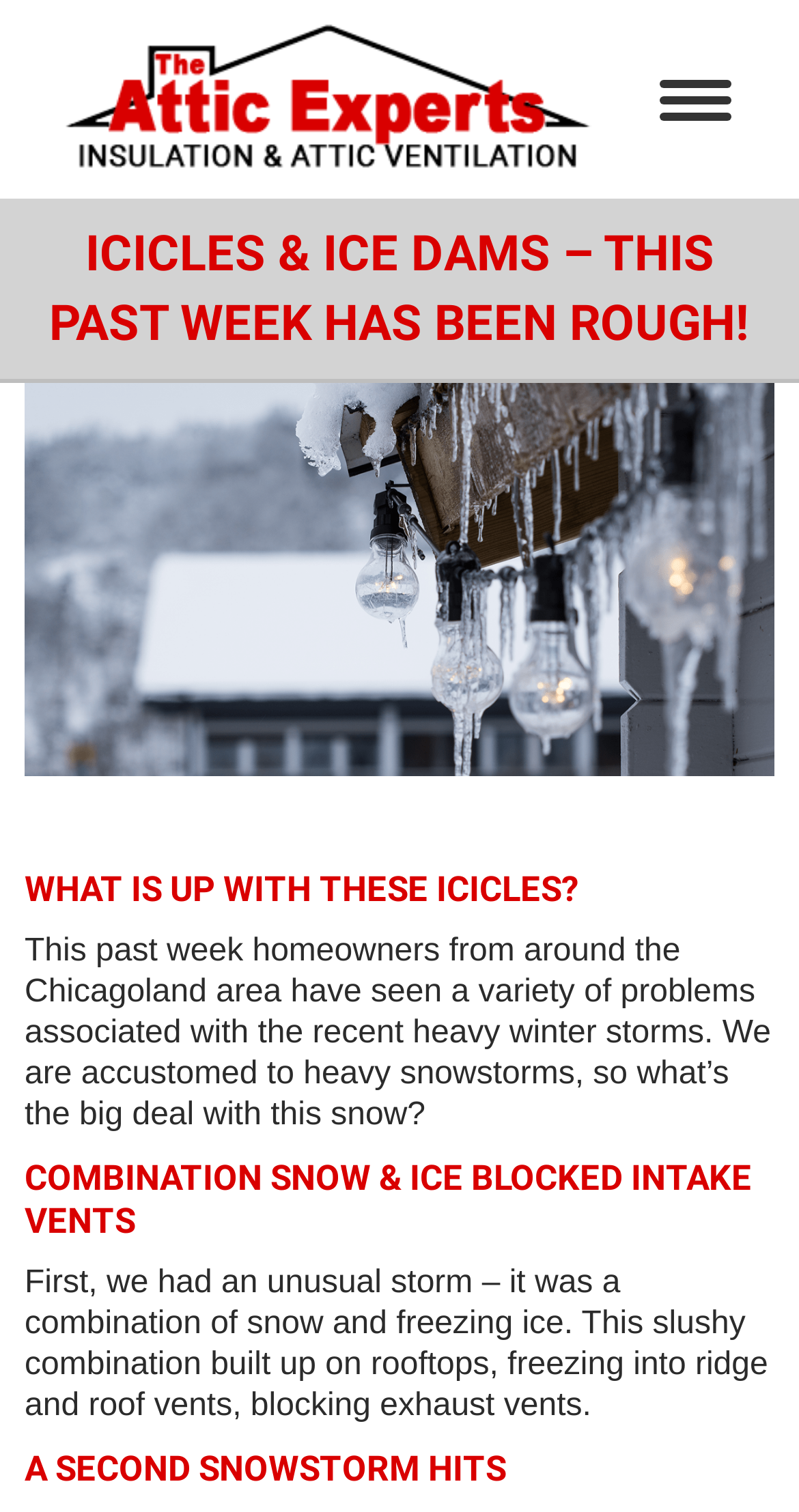Describe in detail what you see on the webpage.

The webpage appears to be an article discussing icicles and ice dams, specifically the issues homeowners in the Chicagoland area have faced during a recent heavy winter storm. 

At the top left of the page, there is a link to "Attic Insulation & Ventilation" accompanied by an image with the same name. To the right of this link, there is a mobile menu icon. 

Below these elements, a large heading "ICICLES & ICE DAMS – THIS PAST WEEK HAS BEEN ROUGH!" is centered, accompanied by an image of icicles and ice dams. 

Underneath the heading, there are three subheadings: "WHAT IS UP WITH THESE ICICLES?", "COMBINATION SNOW & ICE BLOCKED INTAKE VENTS", and "A SECOND SNOWSTORM HITS". 

Between these subheadings, there are two blocks of text. The first block explains that homeowners in the area have experienced problems due to the recent heavy winter storms, and the second block describes how the unusual storm, with a combination of snow and freezing ice, built up on rooftops and blocked exhaust vents. 

At the bottom right of the page, there is a "Go to Top" link accompanied by an image.